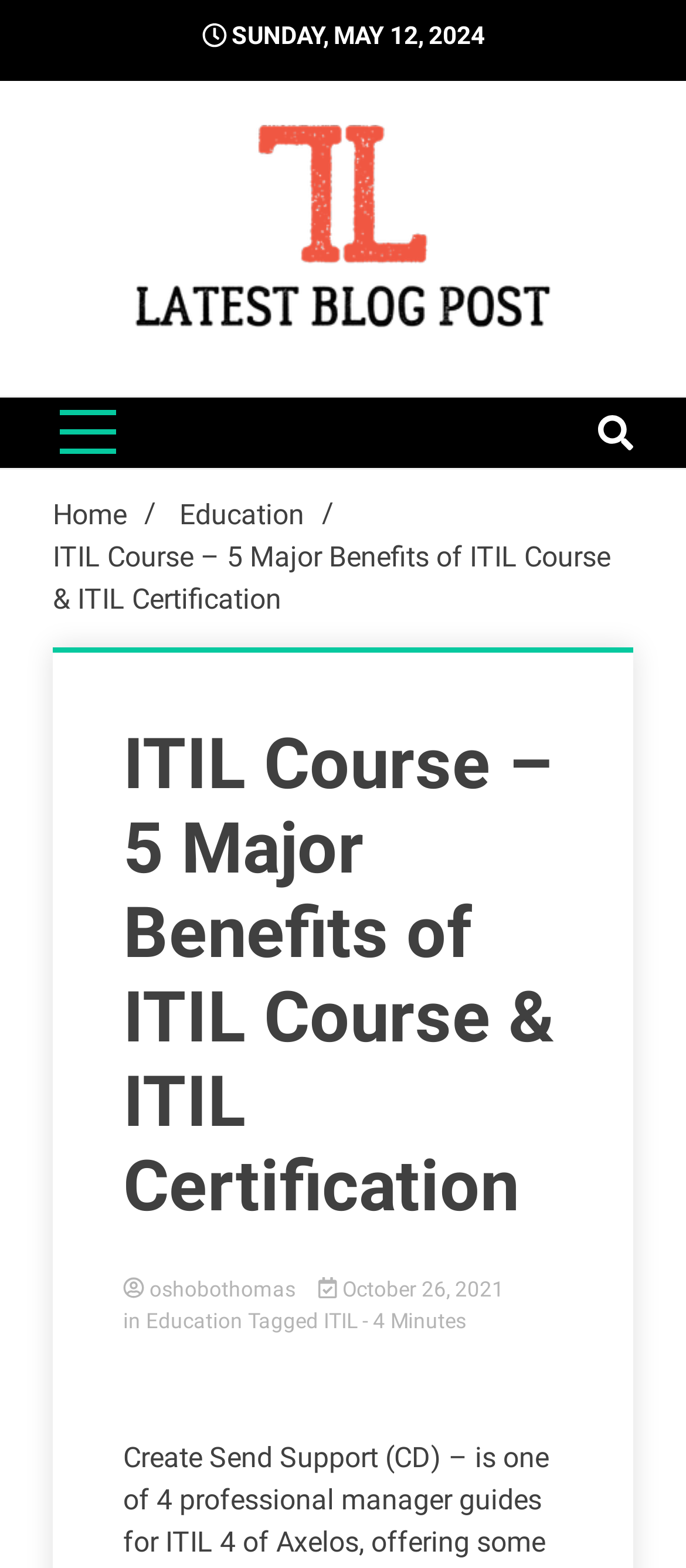What is the date of the latest blog post?
Craft a detailed and extensive response to the question.

I found the date of the latest blog post by looking at the top section of the webpage, where it says 'SUNDAY, MAY 12, 2024' in a static text element.